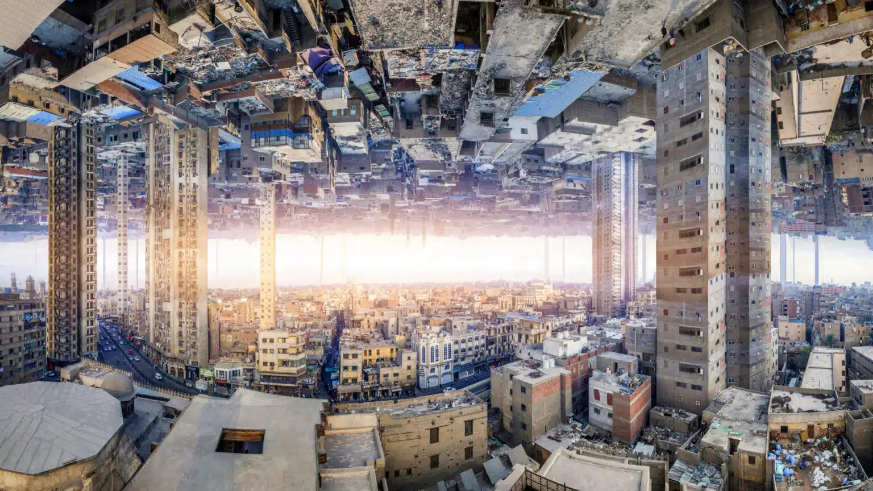What theme is evoked by the image?
Provide a detailed answer to the question, using the image to inform your response.

The image evokes themes of dystopia, inviting viewers to reflect on the complexities of urban life and societal structures, suggesting a sense of unease or discomfort in the midst of a seemingly futuristic and advanced cityscape.